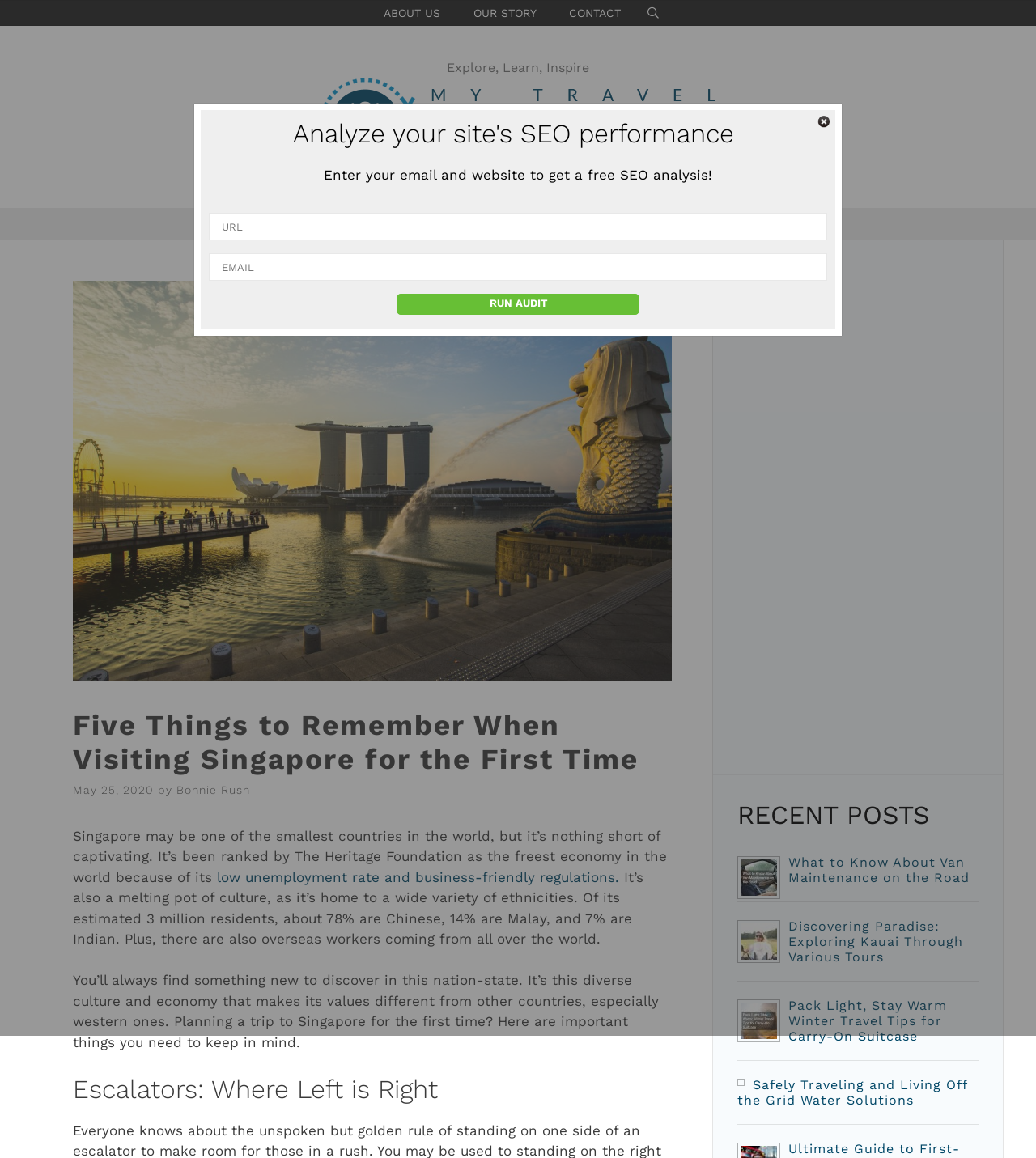Identify the primary heading of the webpage and provide its text.

Five Things to Remember When Visiting Singapore for the First Time